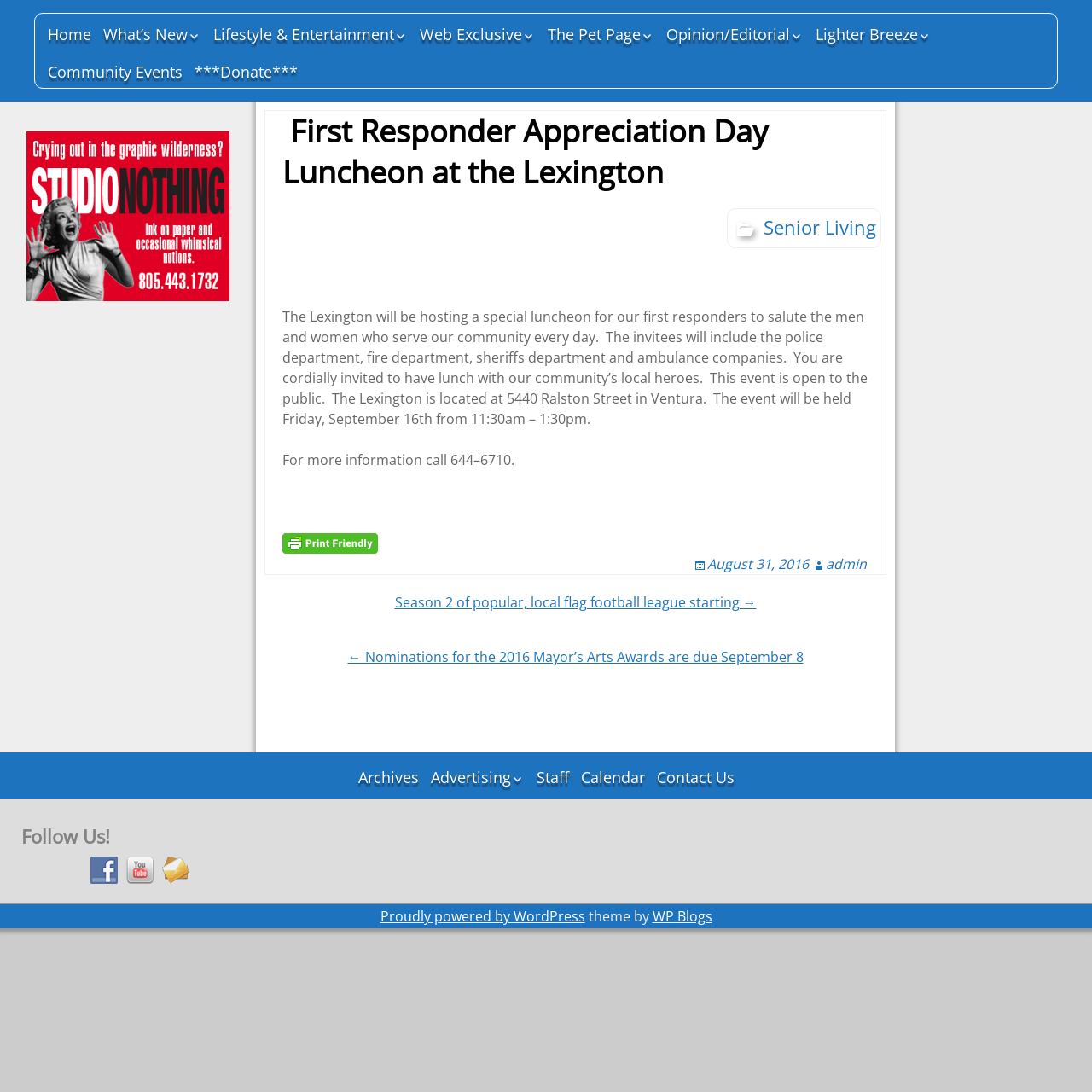Please identify the bounding box coordinates of the element on the webpage that should be clicked to follow this instruction: "Read about First Responder Appreciation Day Luncheon". The bounding box coordinates should be given as four float numbers between 0 and 1, formatted as [left, top, right, bottom].

[0.243, 0.102, 0.811, 0.227]